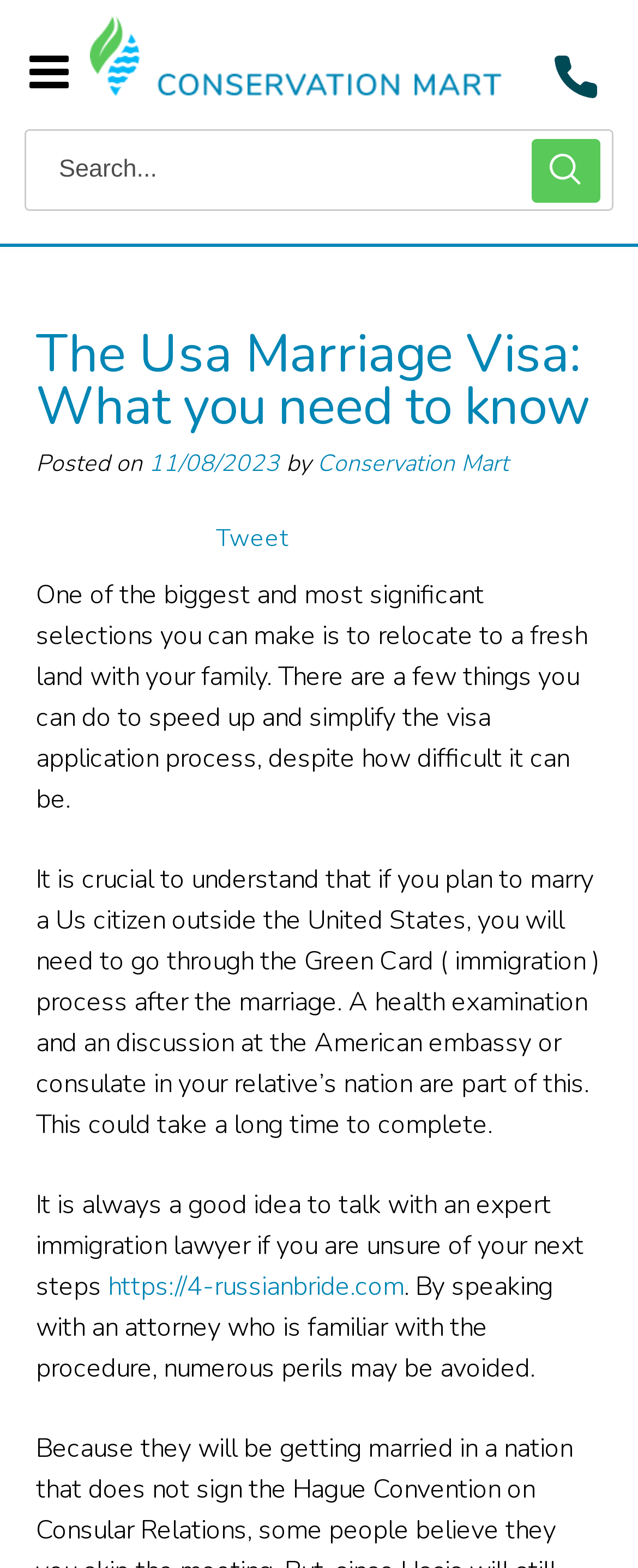Identify the bounding box coordinates for the region of the element that should be clicked to carry out the instruction: "Check IT Security link". The bounding box coordinates should be four float numbers between 0 and 1, i.e., [left, top, right, bottom].

None